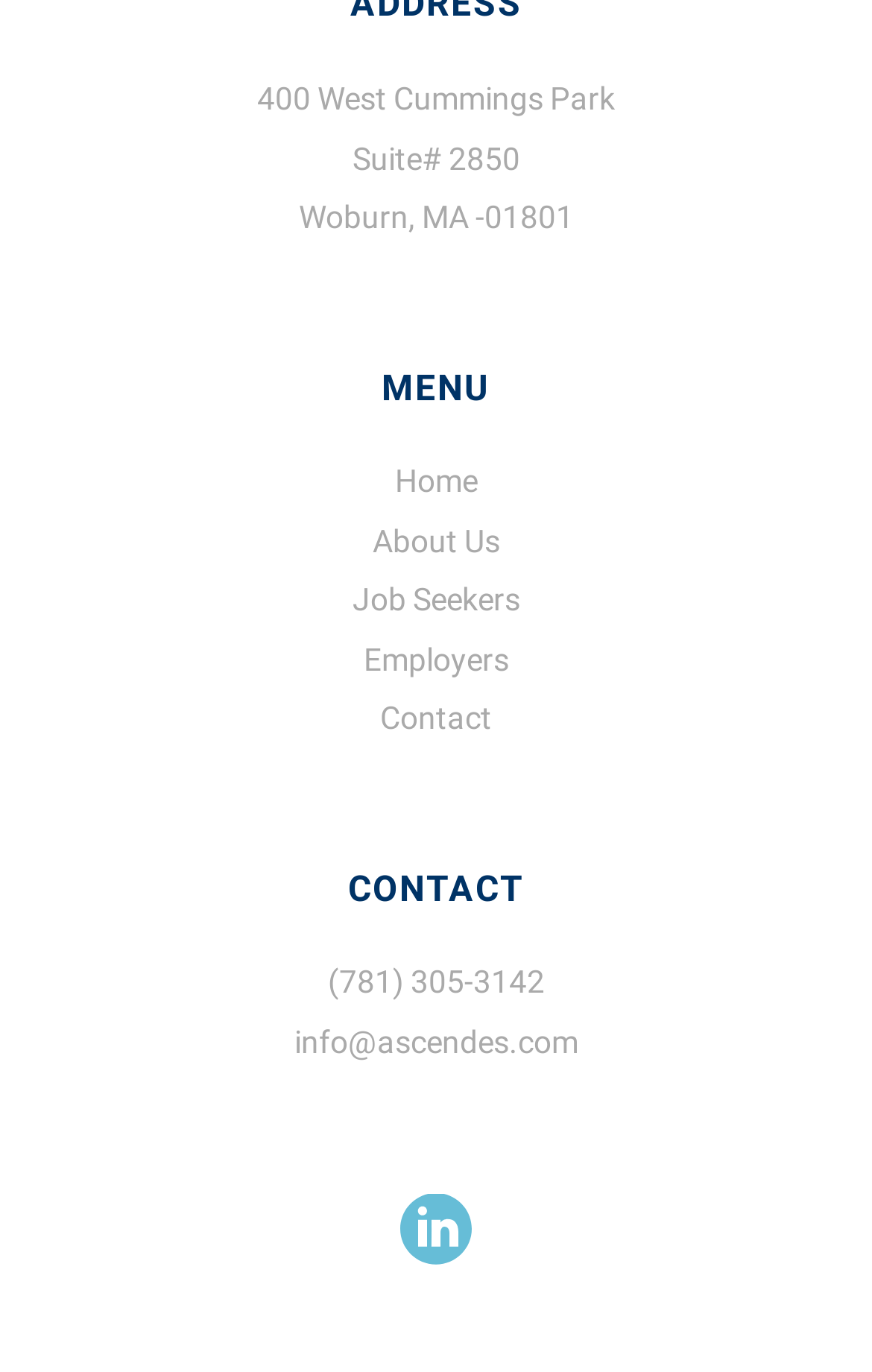What is the phone number of the company?
Please provide a comprehensive answer based on the details in the screenshot.

I found the phone number by looking at the static text element that contains the phone number, which is located below the 'CONTACT' text and above the email address.